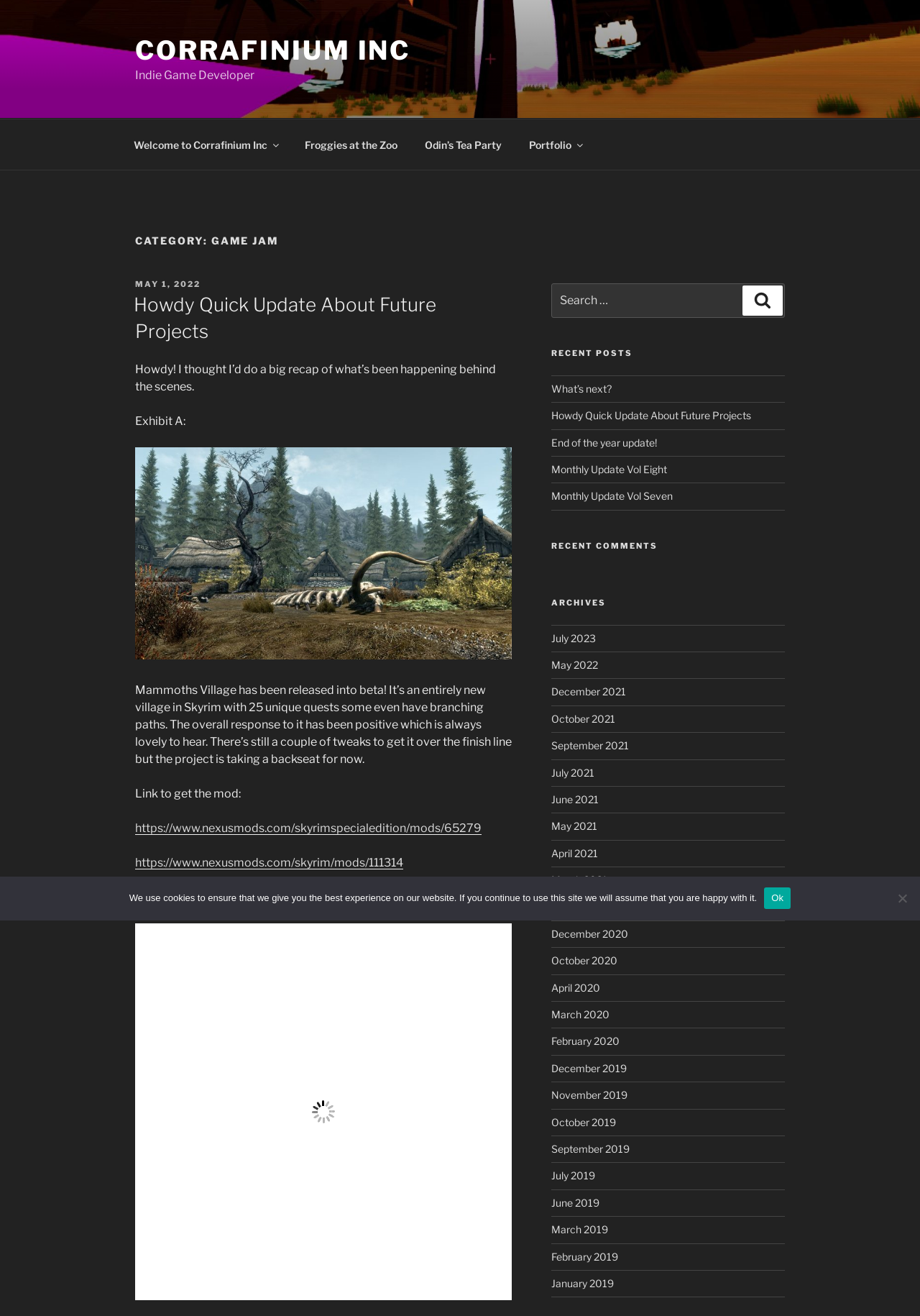Identify the bounding box coordinates of the area that should be clicked in order to complete the given instruction: "Visit the 'Portfolio' page". The bounding box coordinates should be four float numbers between 0 and 1, i.e., [left, top, right, bottom].

[0.561, 0.096, 0.645, 0.123]